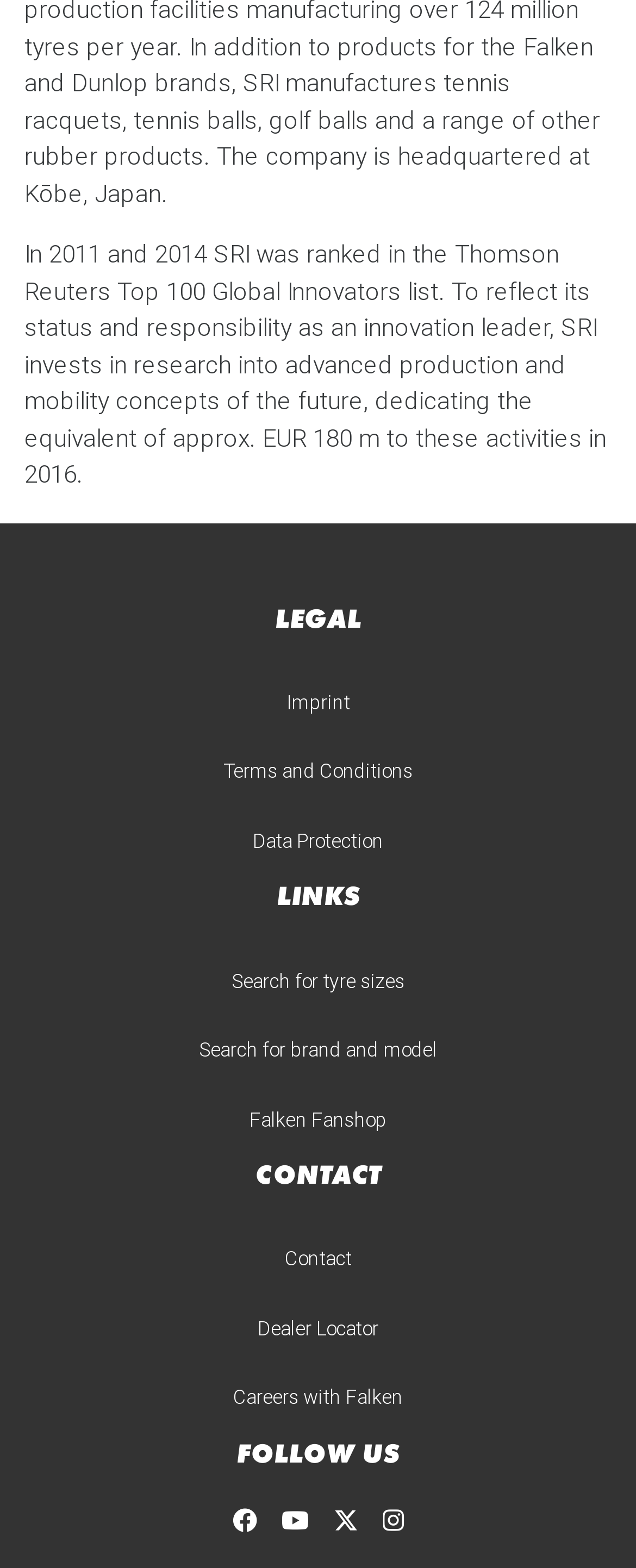Use a single word or phrase to answer the question: What is the theme of the links under the 'LINKS' heading?

Tyre-related searches